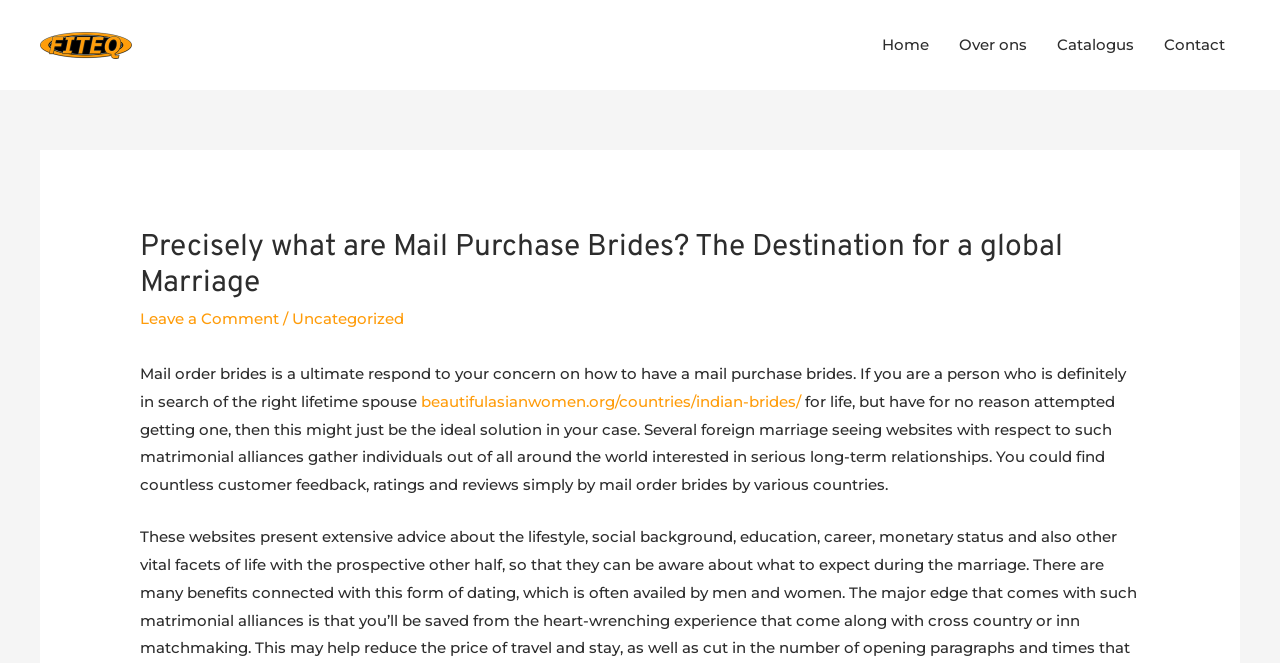What is the image above the 'Fiteq' link?
Give a single word or phrase answer based on the content of the image.

Fiteq logo